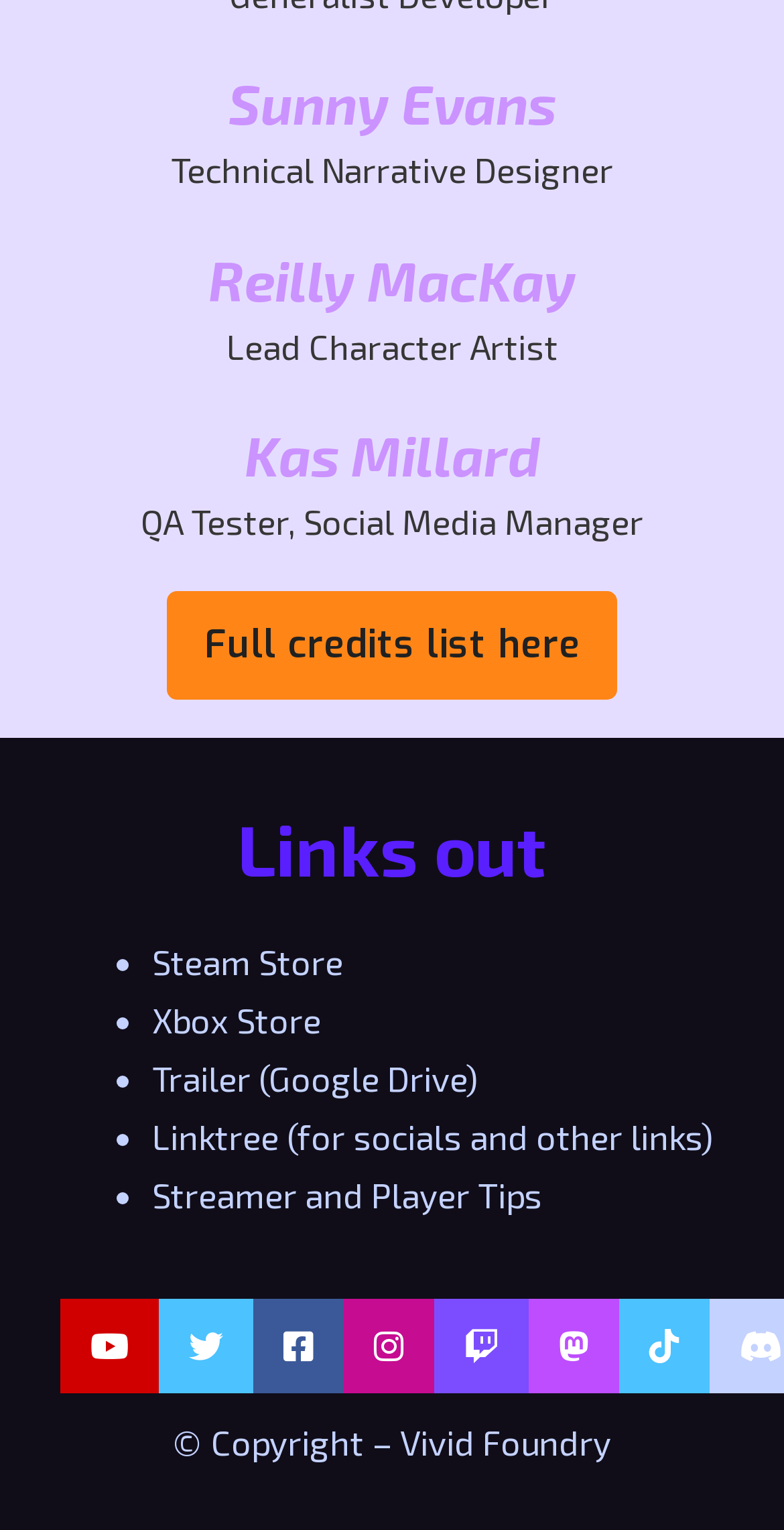Please provide the bounding box coordinate of the region that matches the element description: Sunny Evans. Coordinates should be in the format (top-left x, top-left y, bottom-right x, bottom-right y) and all values should be between 0 and 1.

[0.291, 0.046, 0.709, 0.088]